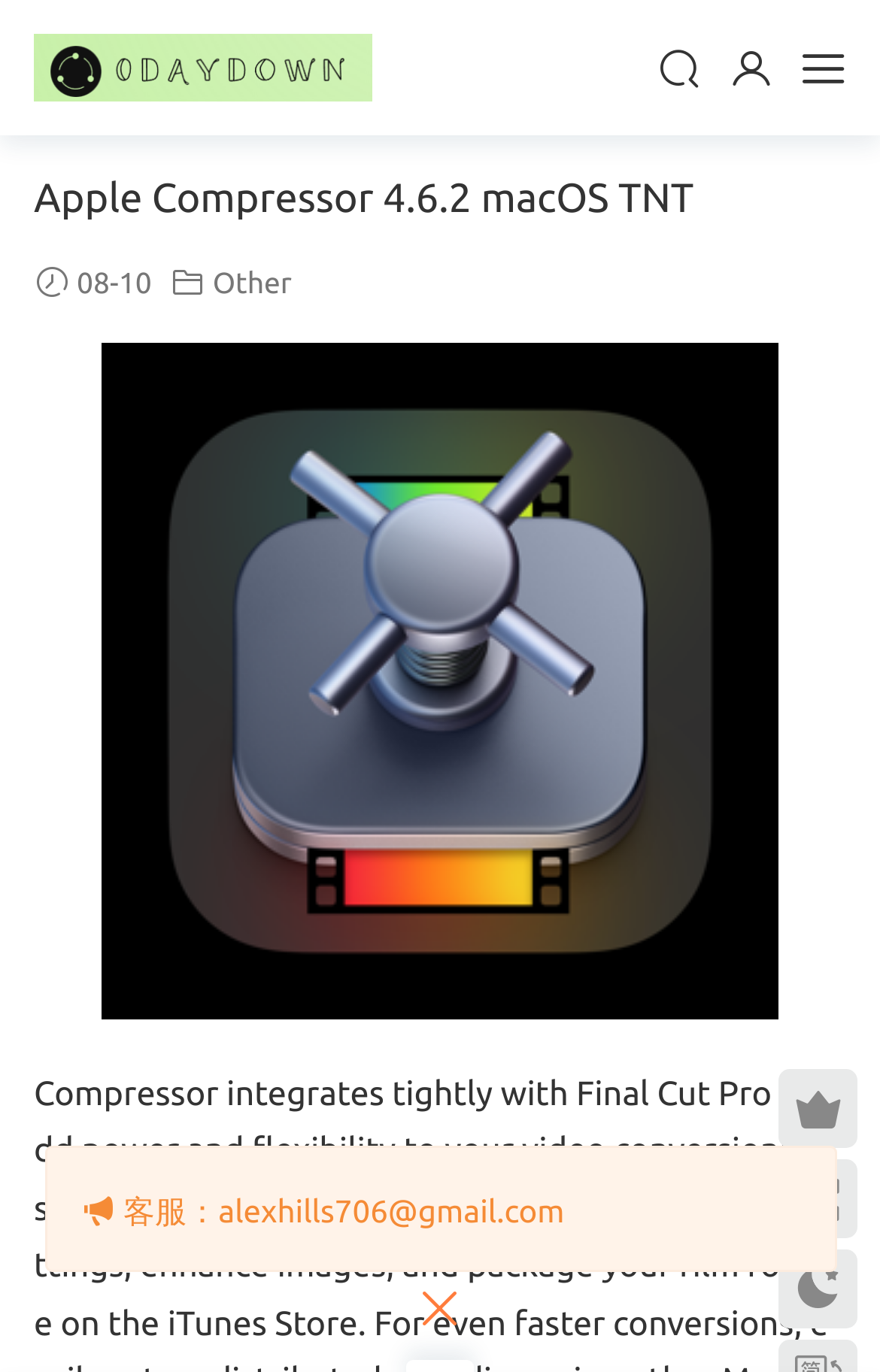Illustrate the webpage with a detailed description.

The webpage appears to be a download page for Apple Compressor 4.6.2 macOS TNT. At the top left, there is a link to "0daydown" and a series of icons represented by Unicode characters, including "\ue8c4", "\ue634", and "\ue605", which are likely social media or sharing links. 

Below these icons, there is a heading that reads "Apple Compressor 4.6.2 macOS TNT" and a static text "08-10" to its right. Further to the right, there is a link labeled "Other". 

On the bottom right, there are several links and headings, including "升級VIP" (Upgrade VIP), "全屏浏览" (Full-screen browsing), and "夜間模式" (Night mode). Each of these headings is accompanied by an icon represented by Unicode characters, including "\ue8d2", "\ue679", and "\ue635". 

At the bottom center, there is a static text that reads "客服：alexhills706@gmail.com" (Customer service: alexhills706@gmail.com), and to its right, there is an icon represented by the Unicode character "\ue61e".